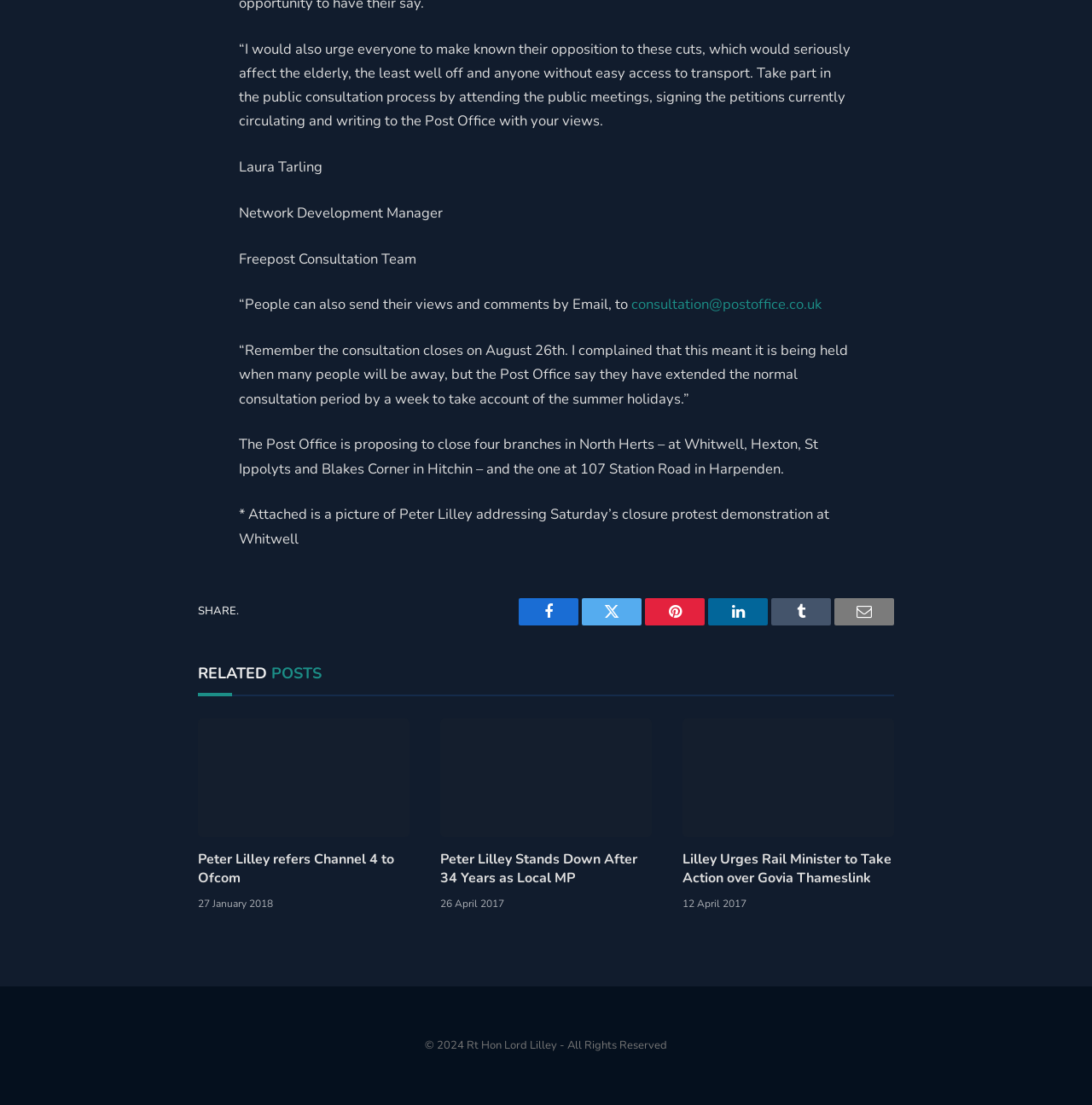How many related posts are shown on the webpage?
Based on the screenshot, answer the question with a single word or phrase.

3